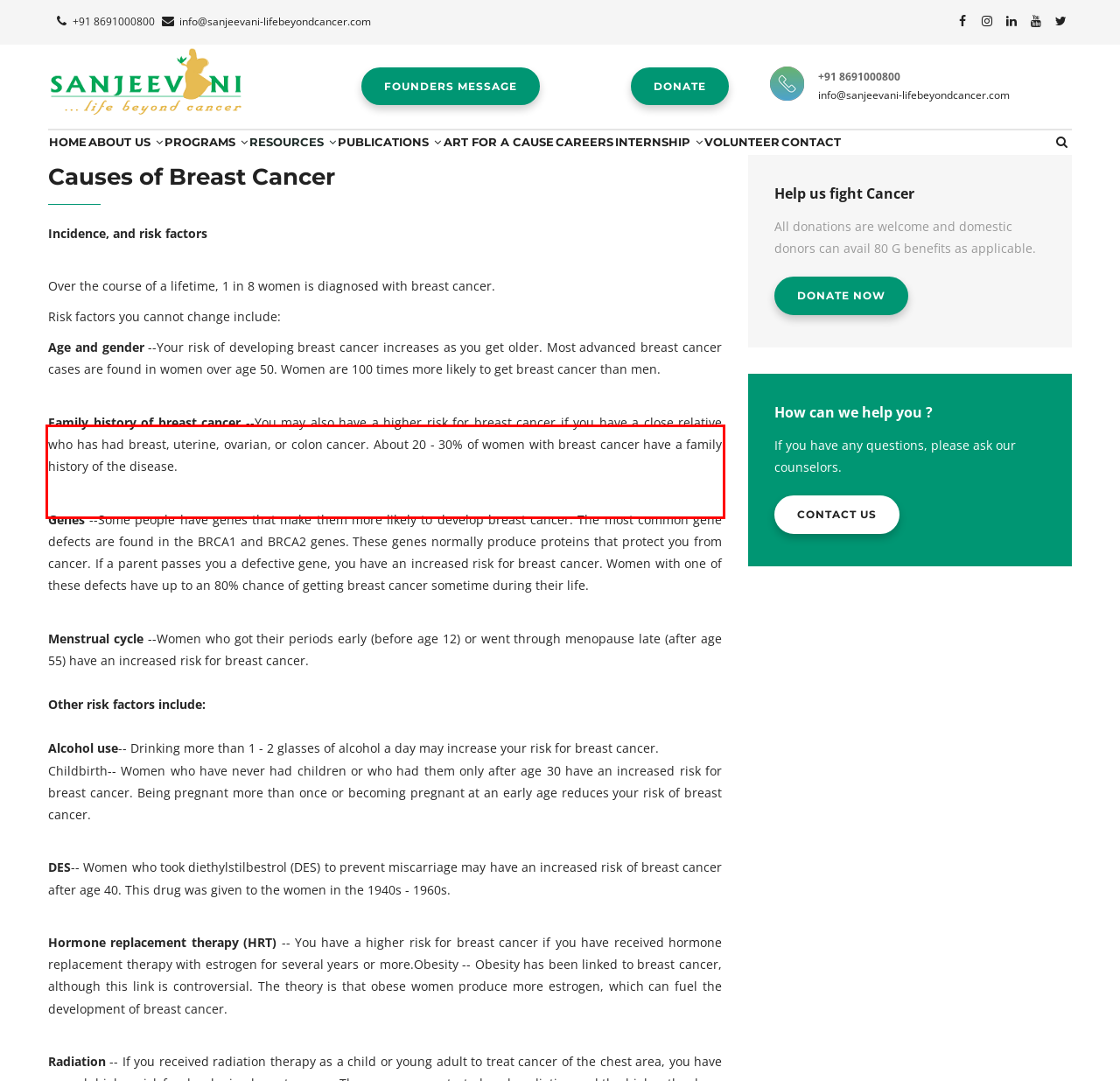You are provided with a screenshot of a webpage featuring a red rectangle bounding box. Extract the text content within this red bounding box using OCR.

Family history of breast cancer --You may also have a higher risk for breast cancer if you have a close relative who has had breast, uterine, ovarian, or colon cancer. About 20 - 30% of women with breast cancer have a family history of the disease.